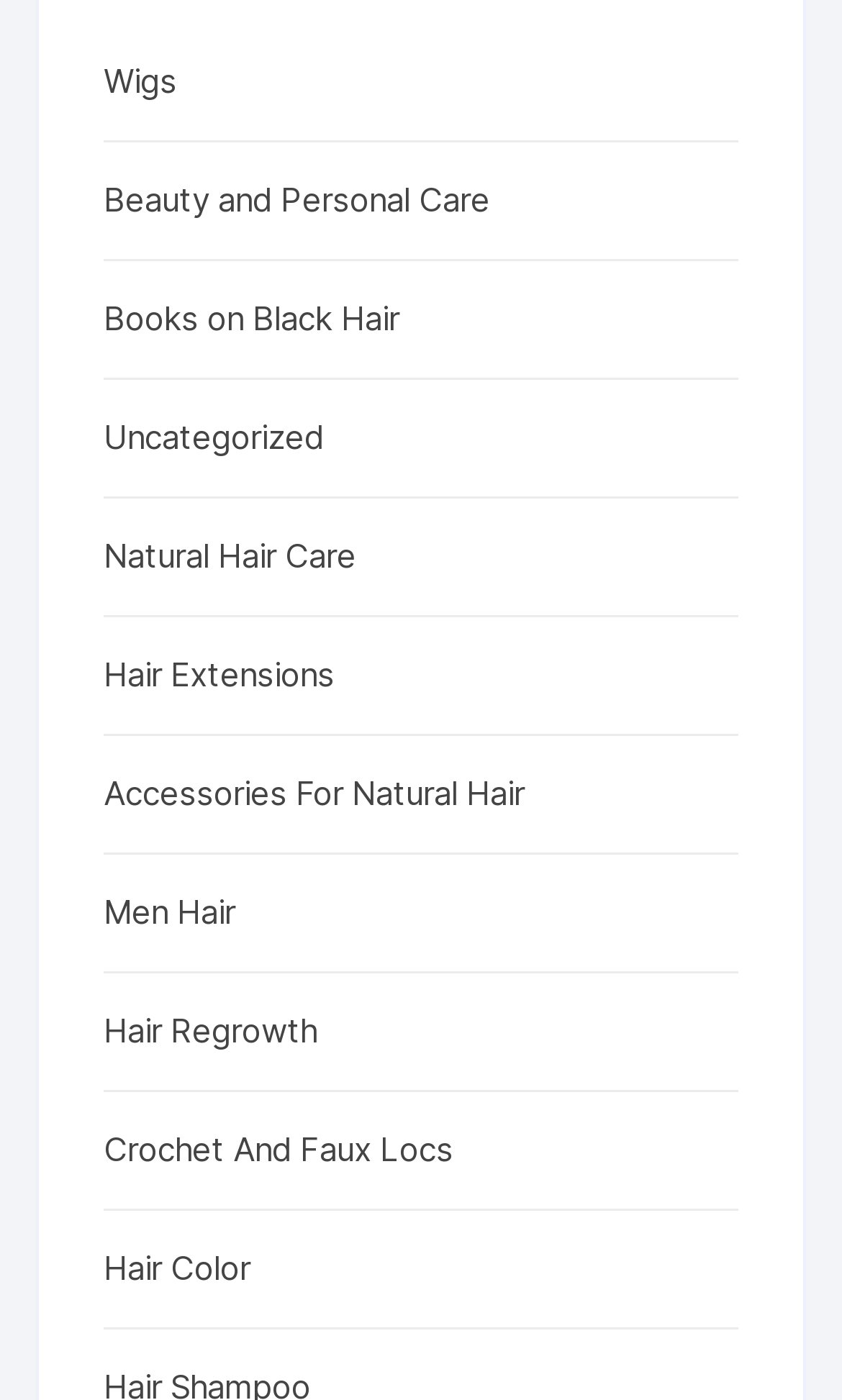Determine the bounding box coordinates for the clickable element to execute this instruction: "Click the INFOMATIONCLUB logo". Provide the coordinates as four float numbers between 0 and 1, i.e., [left, top, right, bottom].

None